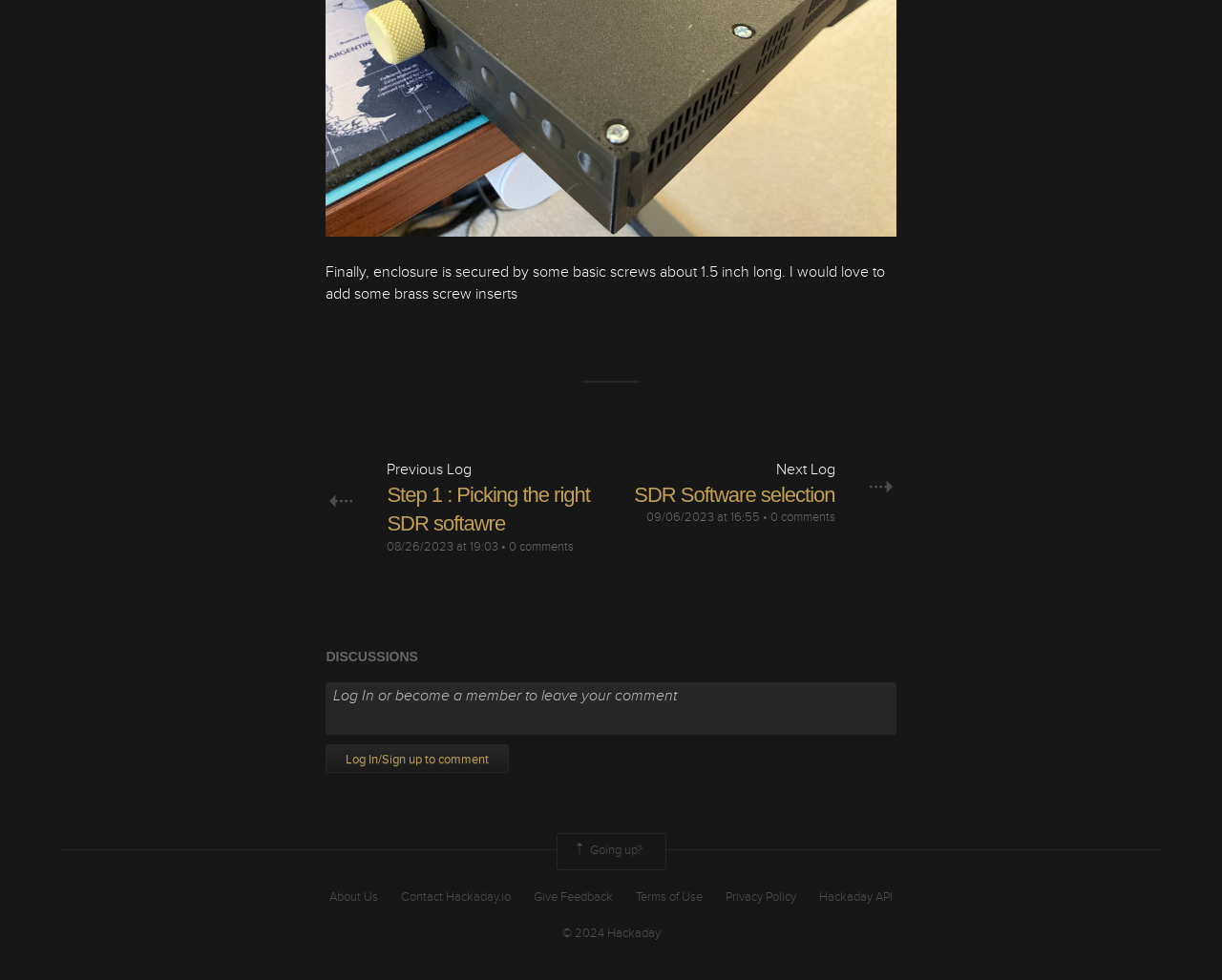Locate the bounding box coordinates of the region to be clicked to comply with the following instruction: "Click on the 'Next Log' link". The coordinates must be four float numbers between 0 and 1, in the form [left, top, right, bottom].

[0.635, 0.469, 0.683, 0.489]